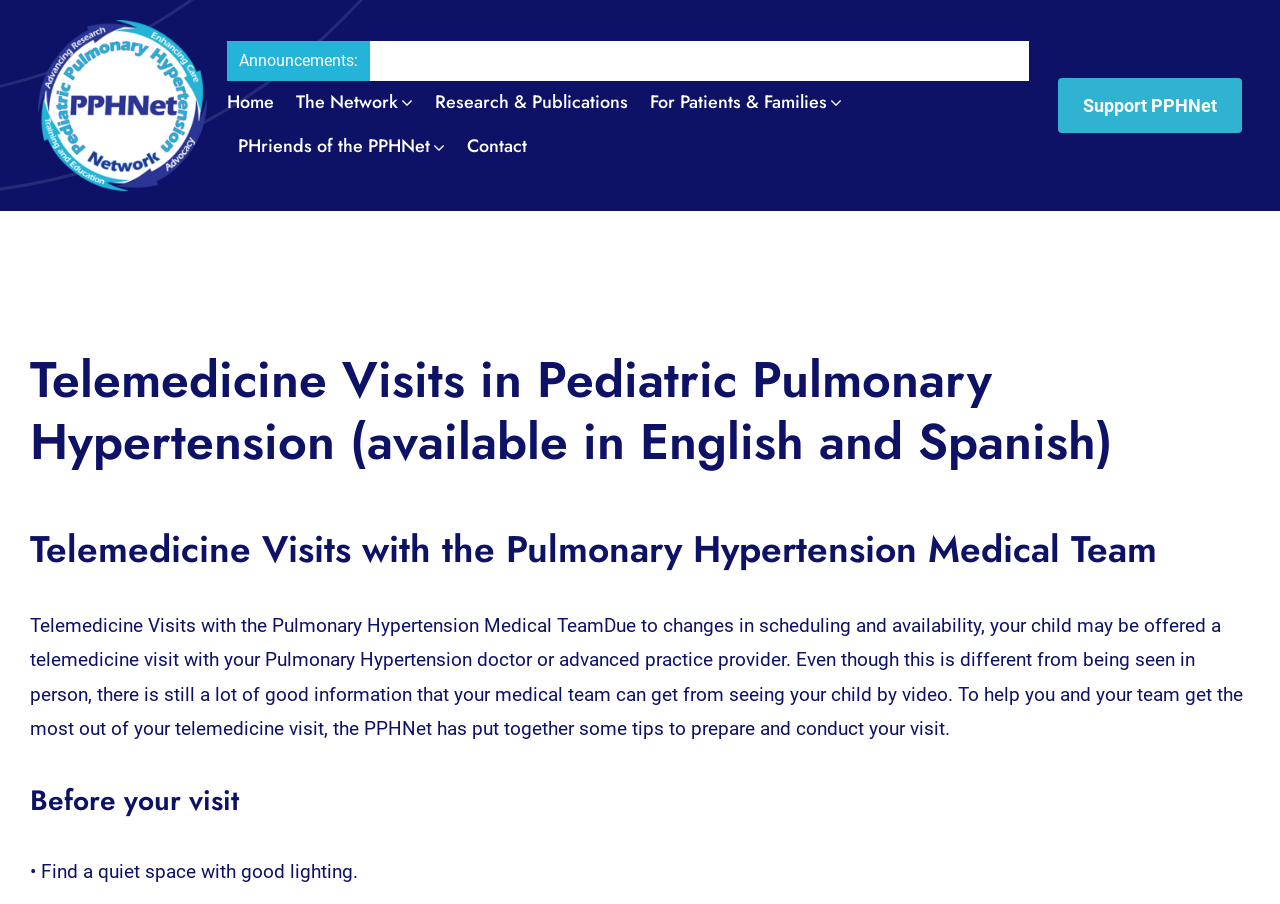Please mark the bounding box coordinates of the area that should be clicked to carry out the instruction: "Read about Telemedicine Visits in Pediatric Pulmonary Hypertension".

[0.023, 0.386, 0.977, 0.524]